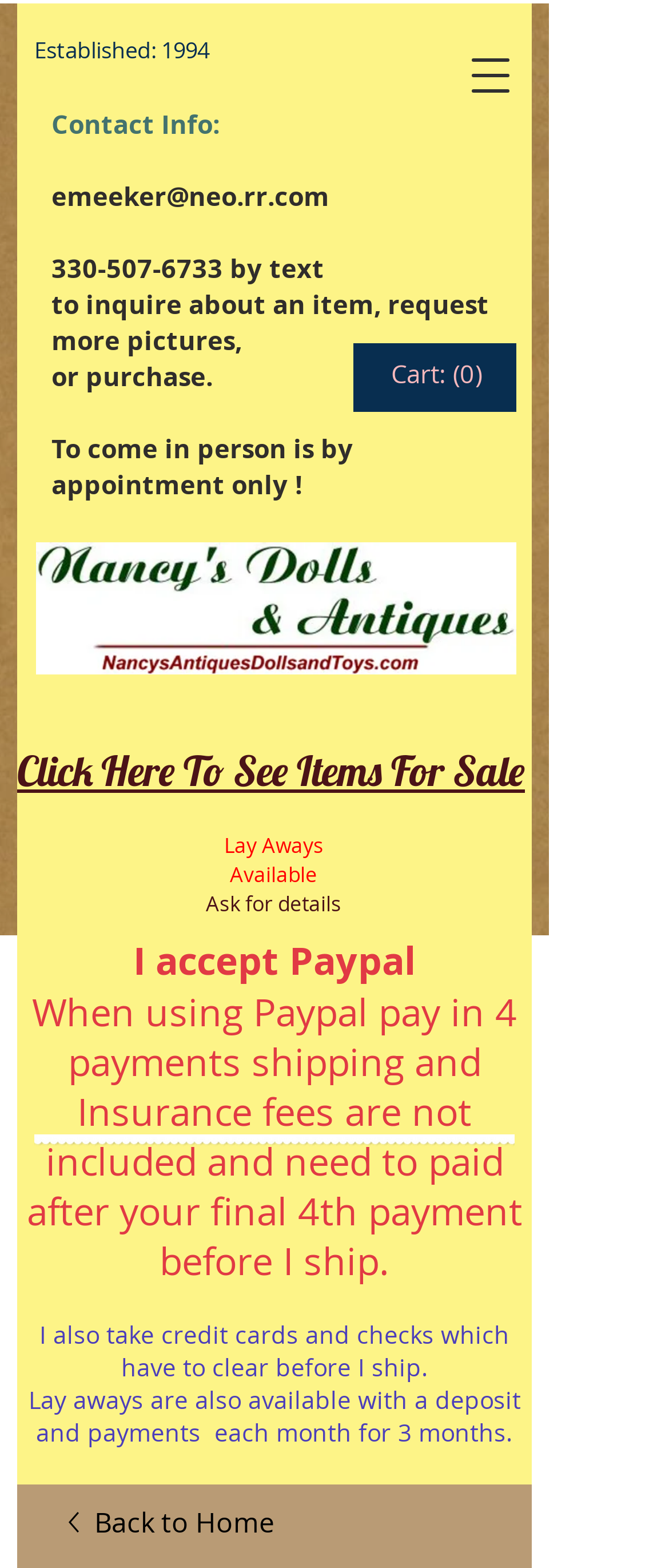What is the purpose of the 'Lay Aways' section?
Please provide a single word or phrase based on the screenshot.

To make payments over time